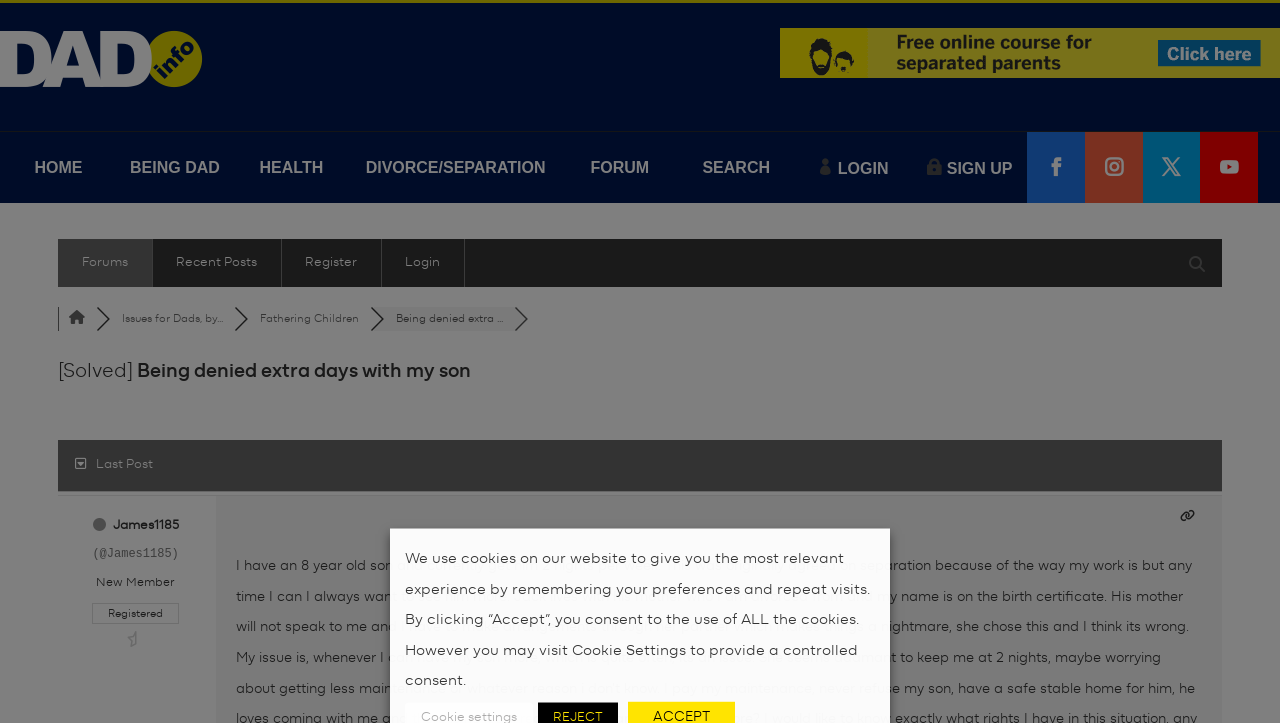Can you identify the bounding box coordinates of the clickable region needed to carry out this instruction: 'Click on the 'James1185' username'? The coordinates should be four float numbers within the range of 0 to 1, stated as [left, top, right, bottom].

[0.088, 0.717, 0.14, 0.735]